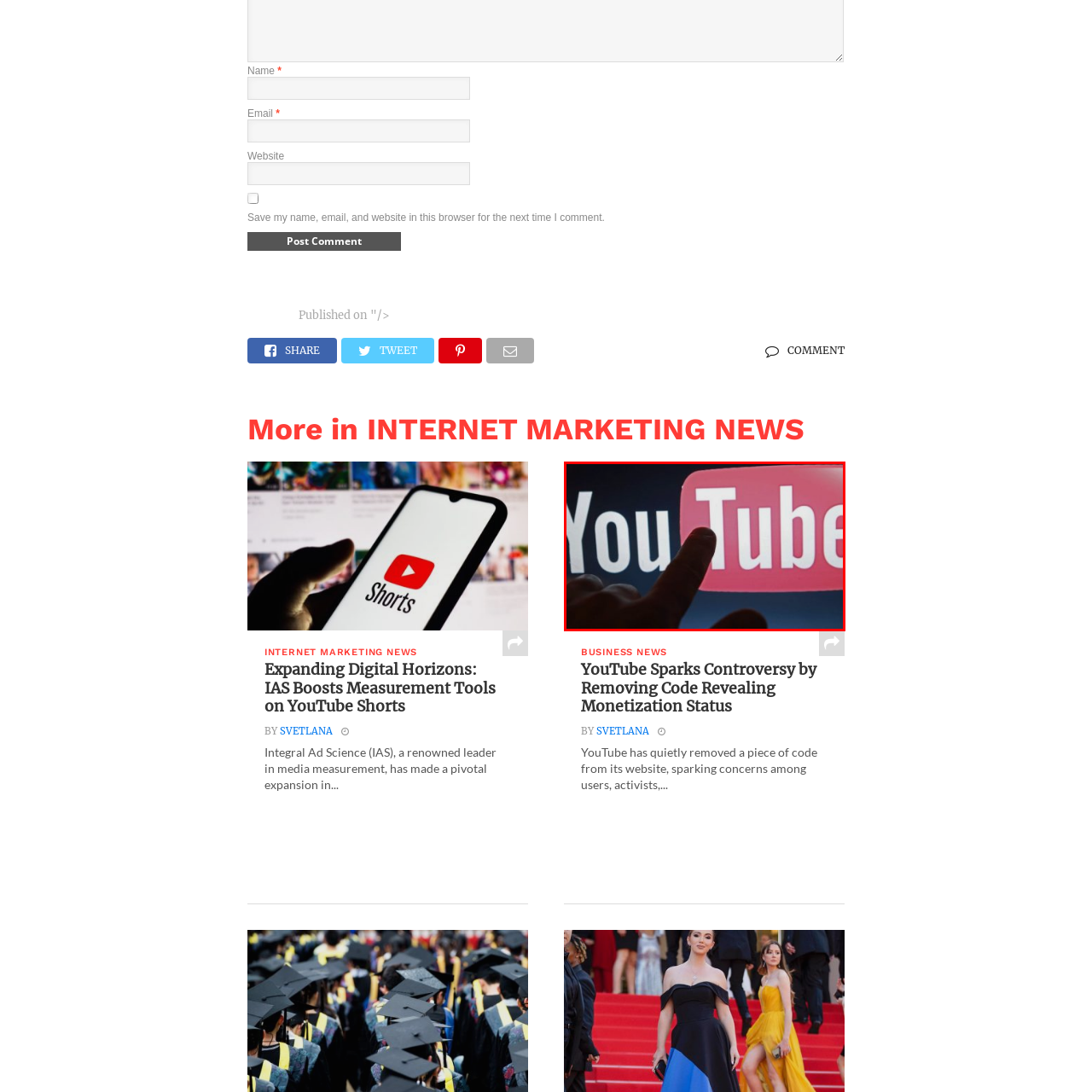What does the scene signify?
Focus on the area marked by the red bounding box and respond to the question with as much detail as possible.

The question asks about the significance of the scene depicted in the image. Upon analyzing the image, it is clear that the scene represents the interactive nature of digital media, where users engage with the platform through various devices, symbolizing both leisure and the pursuit of knowledge.